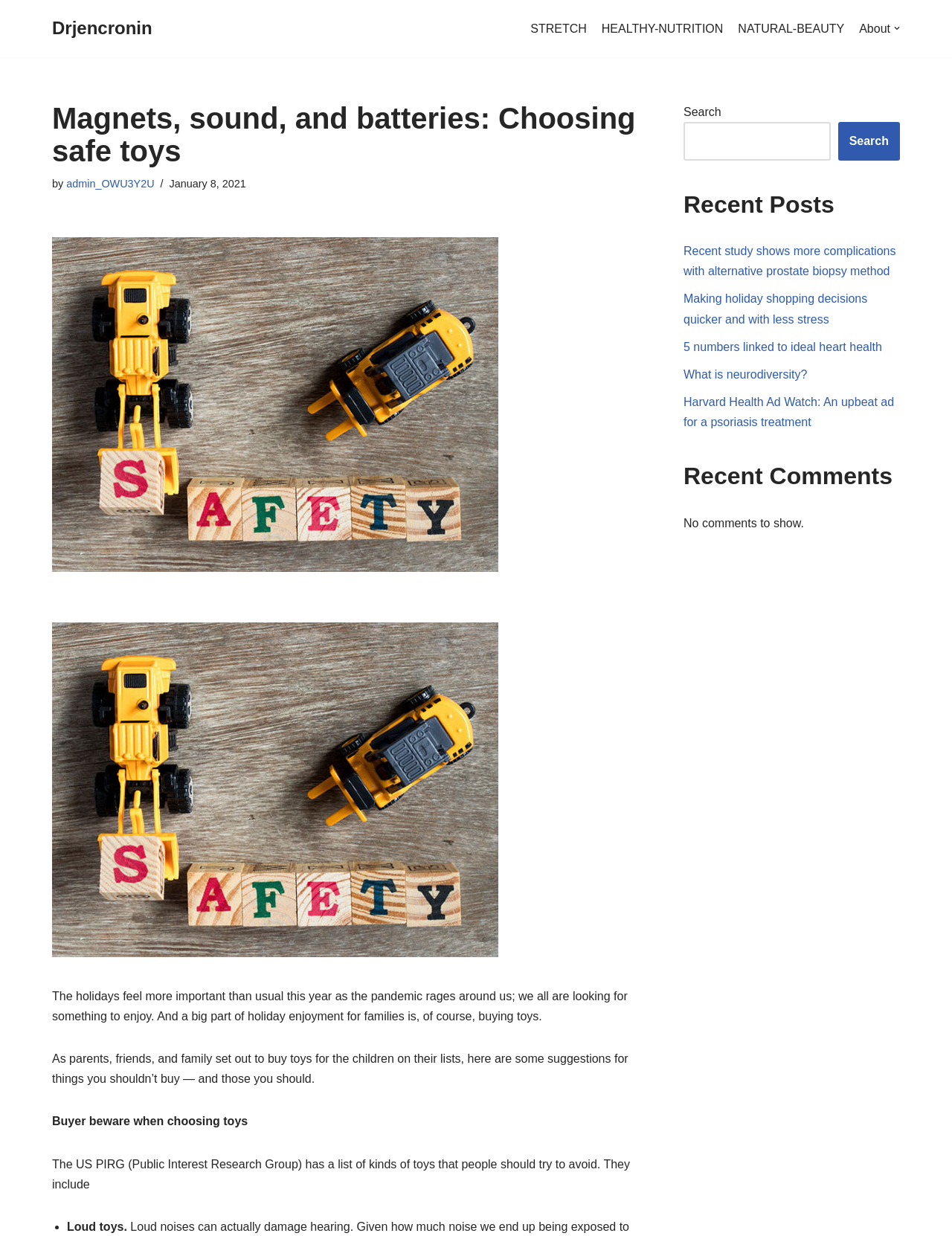Find the bounding box coordinates of the clickable element required to execute the following instruction: "Check the 'Recent Posts'". Provide the coordinates as four float numbers between 0 and 1, i.e., [left, top, right, bottom].

[0.718, 0.154, 0.945, 0.177]